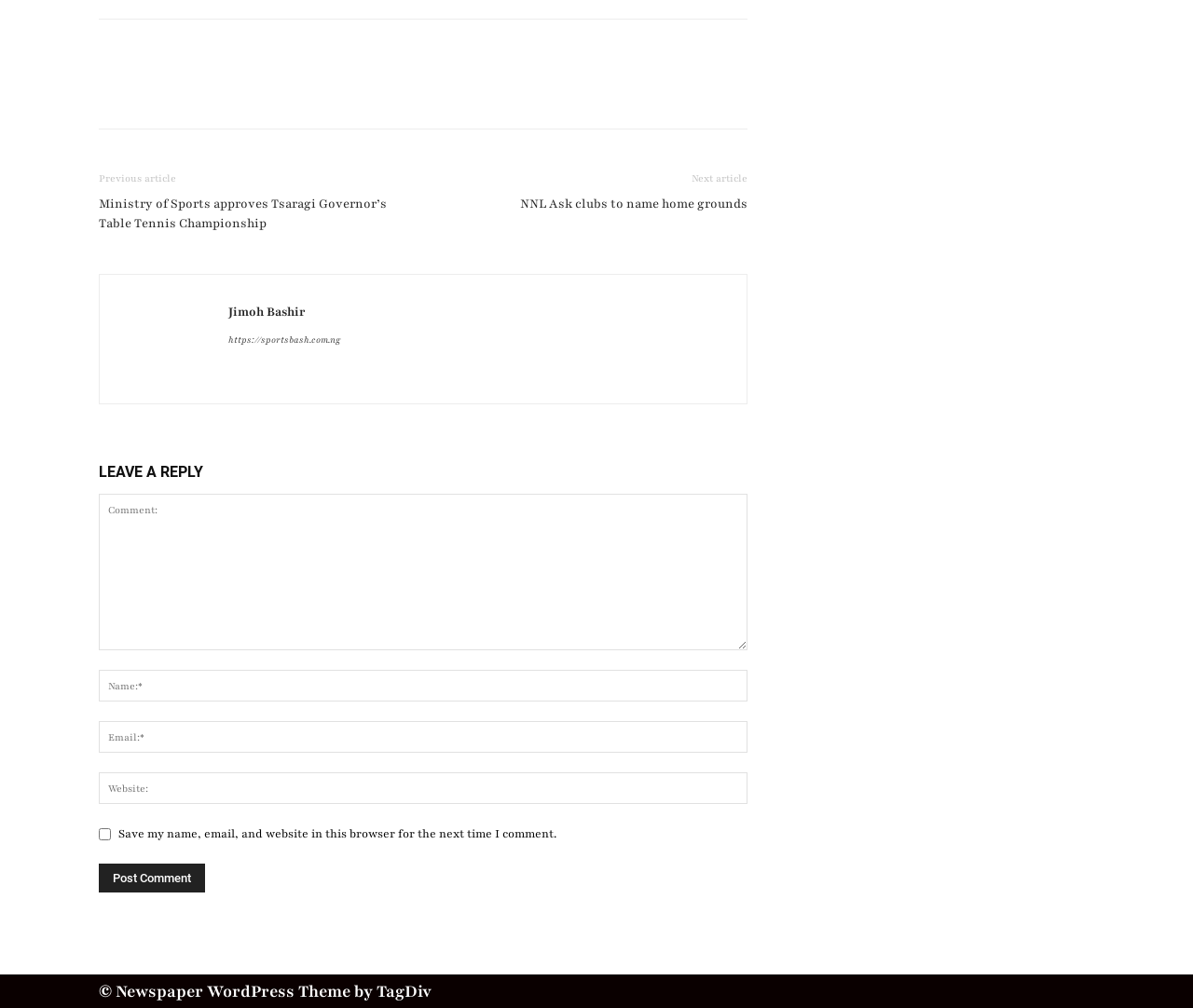Find the bounding box coordinates of the area to click in order to follow the instruction: "Visit the website of Jimoh Bashir".

[0.191, 0.301, 0.255, 0.318]